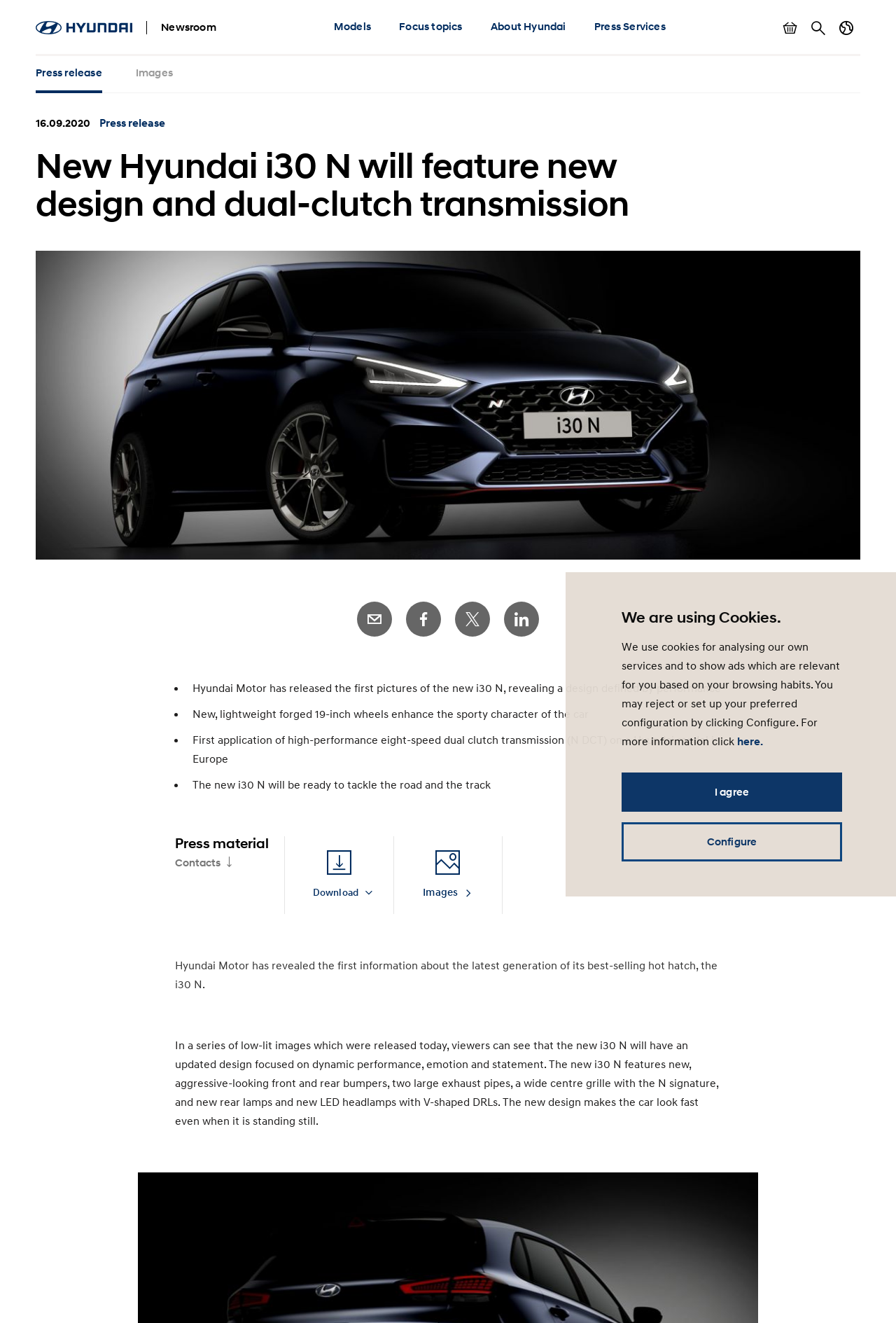Give a short answer using one word or phrase for the question:
What is the format of the downloadable content?

Images